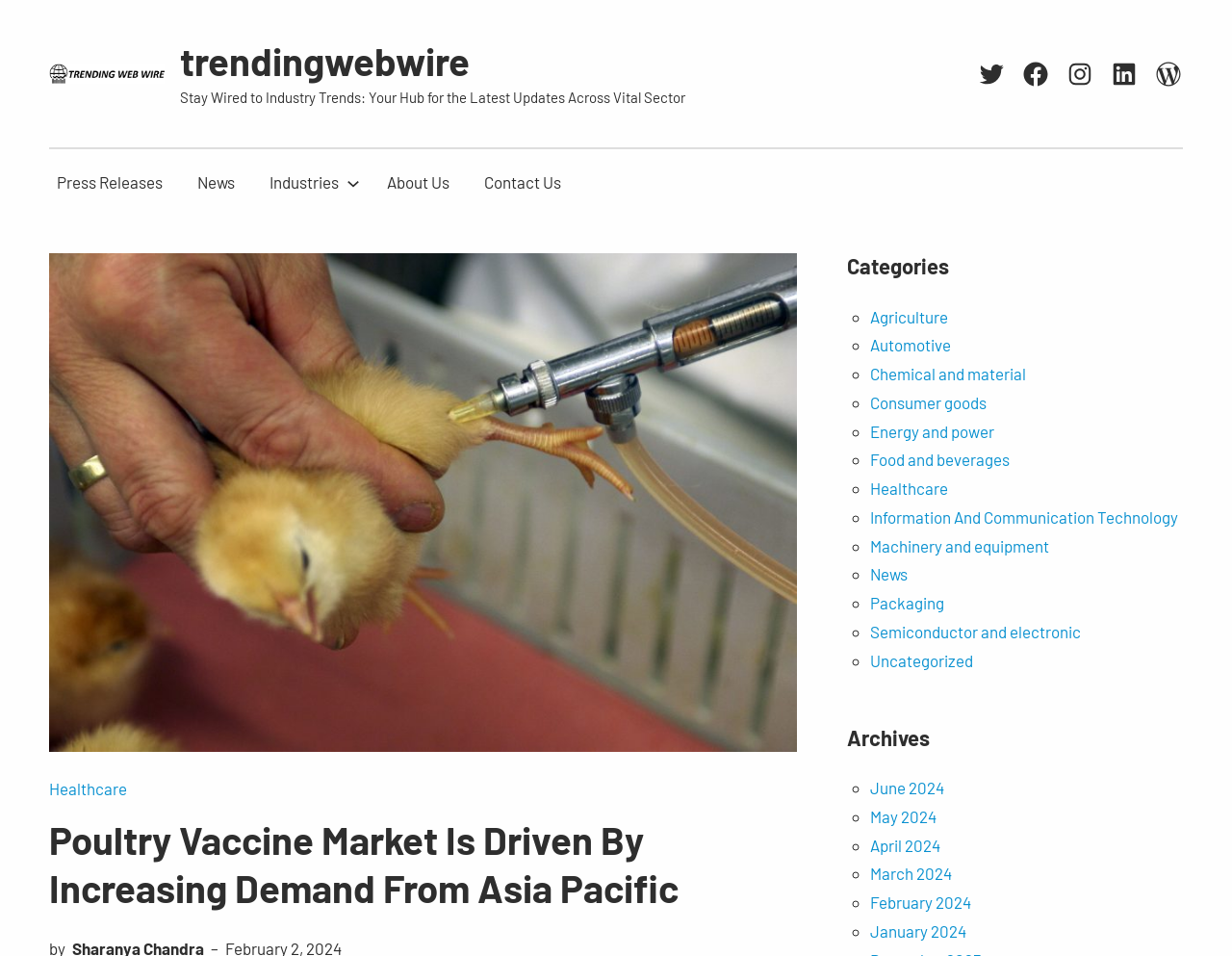Provide the bounding box coordinates of the area you need to click to execute the following instruction: "Explore Healthcare".

[0.04, 0.815, 0.103, 0.835]